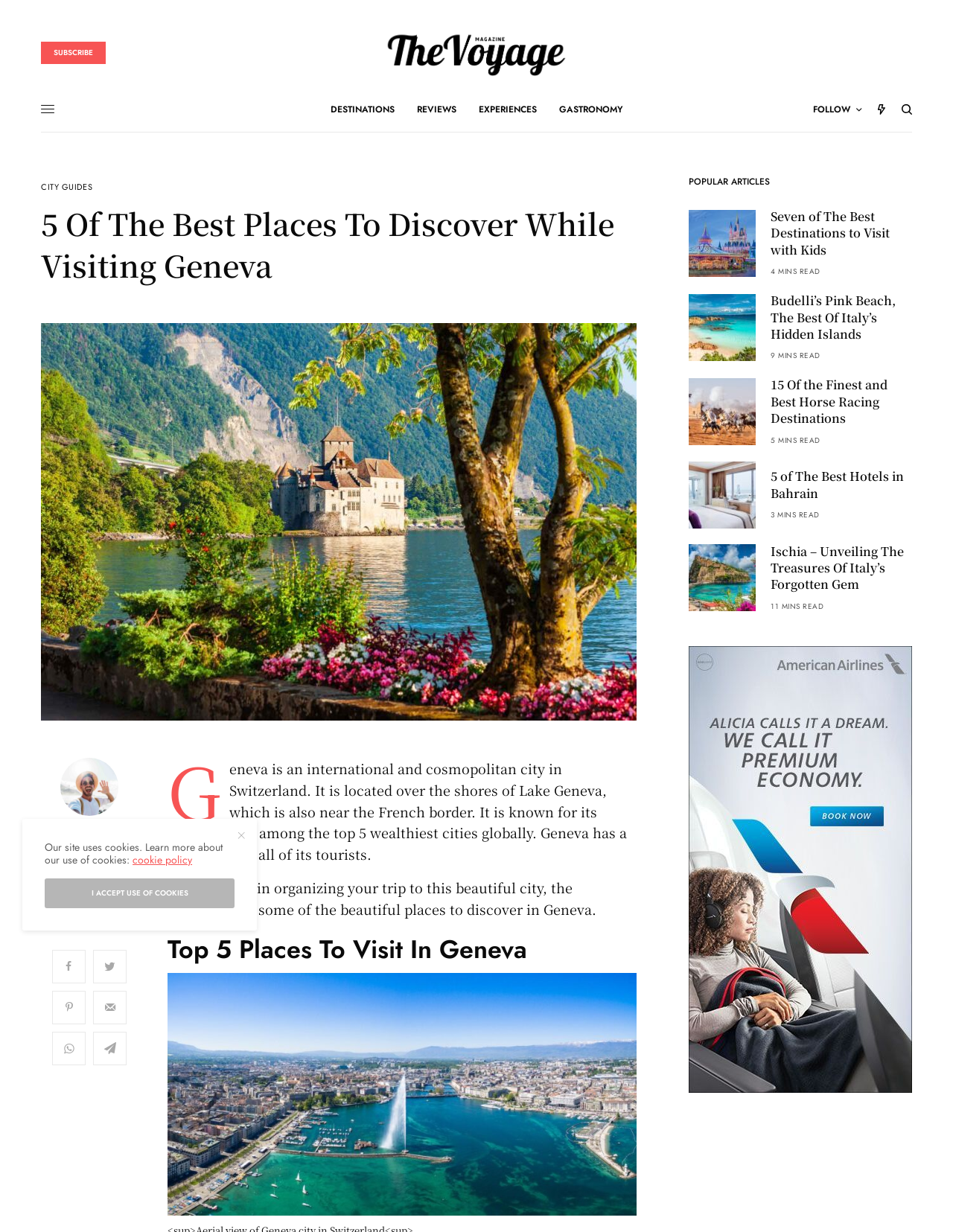What is the author's nationality?
Look at the image and construct a detailed response to the question.

The webpage mentions that Alberto Ferreiro, the author, is an avid globetrotter, fueled by his passion for travel, and he is originating from Portugal.